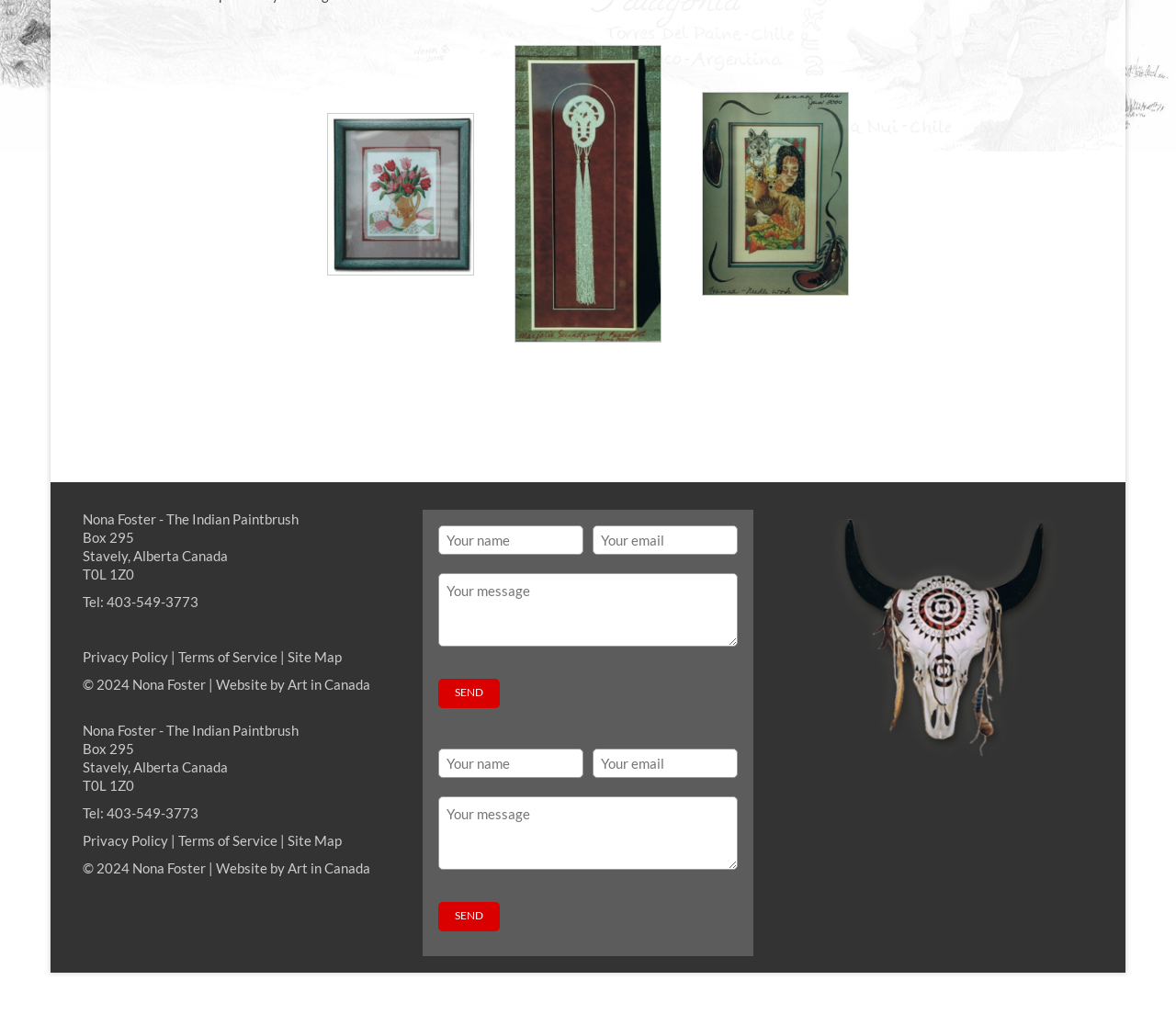Based on the element description, predict the bounding box coordinates (top-left x, top-left y, bottom-right x, bottom-right y) for the UI element in the screenshot: Site Map

[0.245, 0.64, 0.291, 0.656]